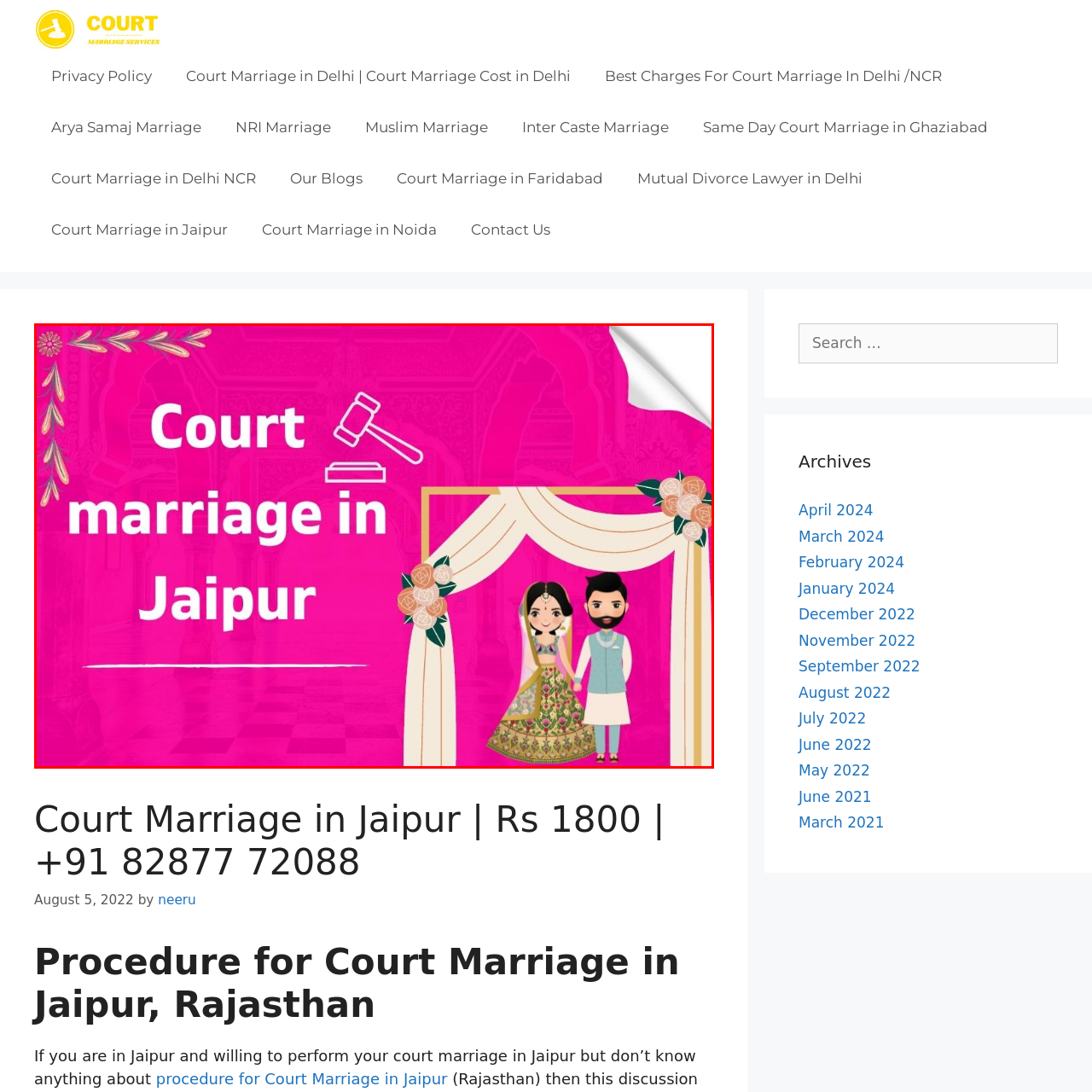Refer to the image encased in the red bounding box and answer the subsequent question with a single word or phrase:
What is the purpose of the gavel and book icon?

Represent legal aspects